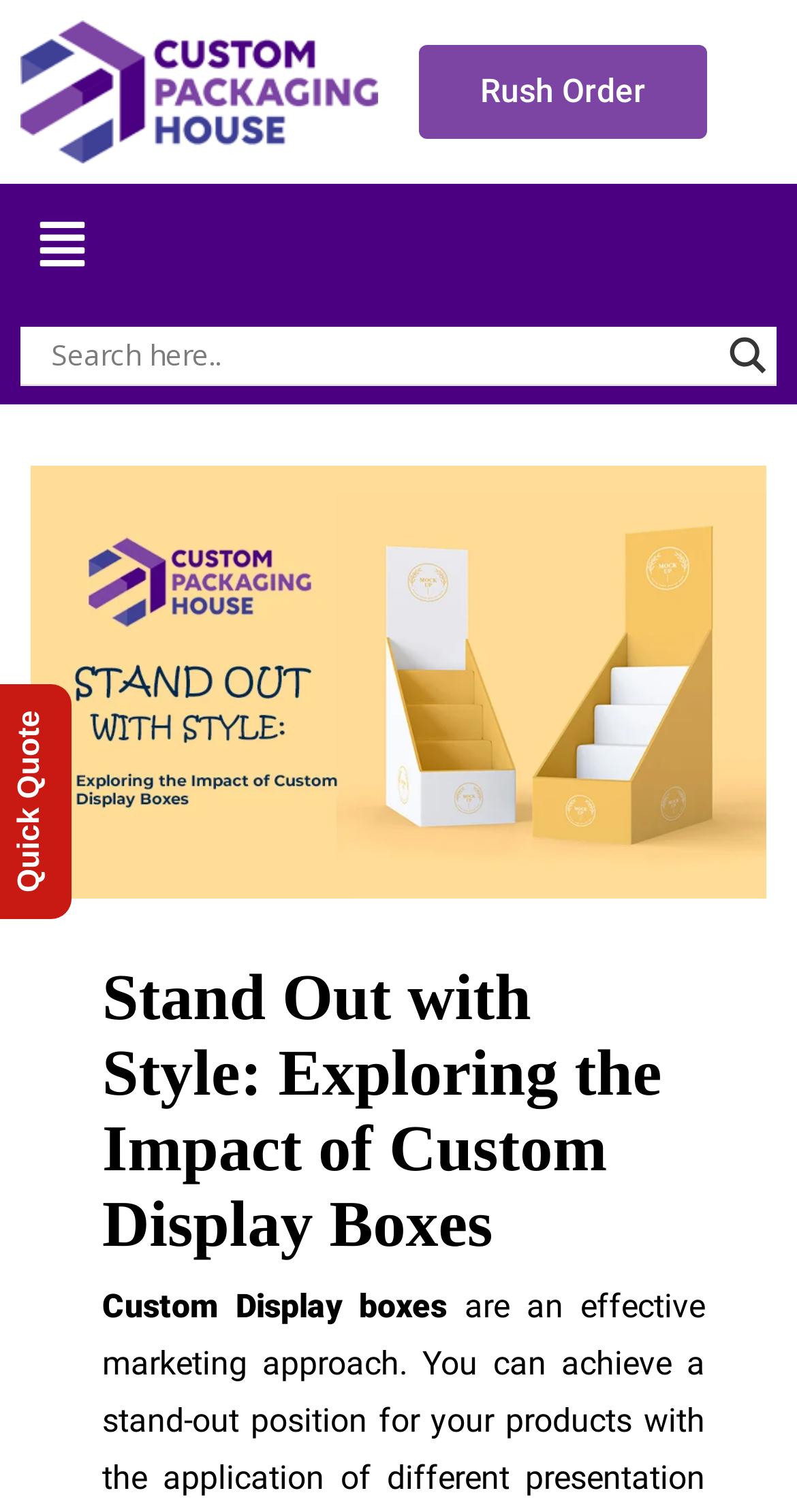Give a detailed overview of the webpage's appearance and contents.

The webpage is about Custom Display Boxes, a product demonstration solution. At the top left corner, there is a logo image with a link to the default logo. Next to it, on the top right corner, there is a link to "Rush Order". Below the logo, there is a menu button on the left side and a search form on the right side, which consists of a search input box, a disabled search autocomplete textbox, and a search magnifier button with an image. 

On the main content area, there is a large image of "Display Boxes" taking up most of the space. Above the image, there is a heading that reads "Stand Out with Style: Exploring the Impact of Custom Display Boxes". Below the image, there is a static text that says "Custom Display boxes".